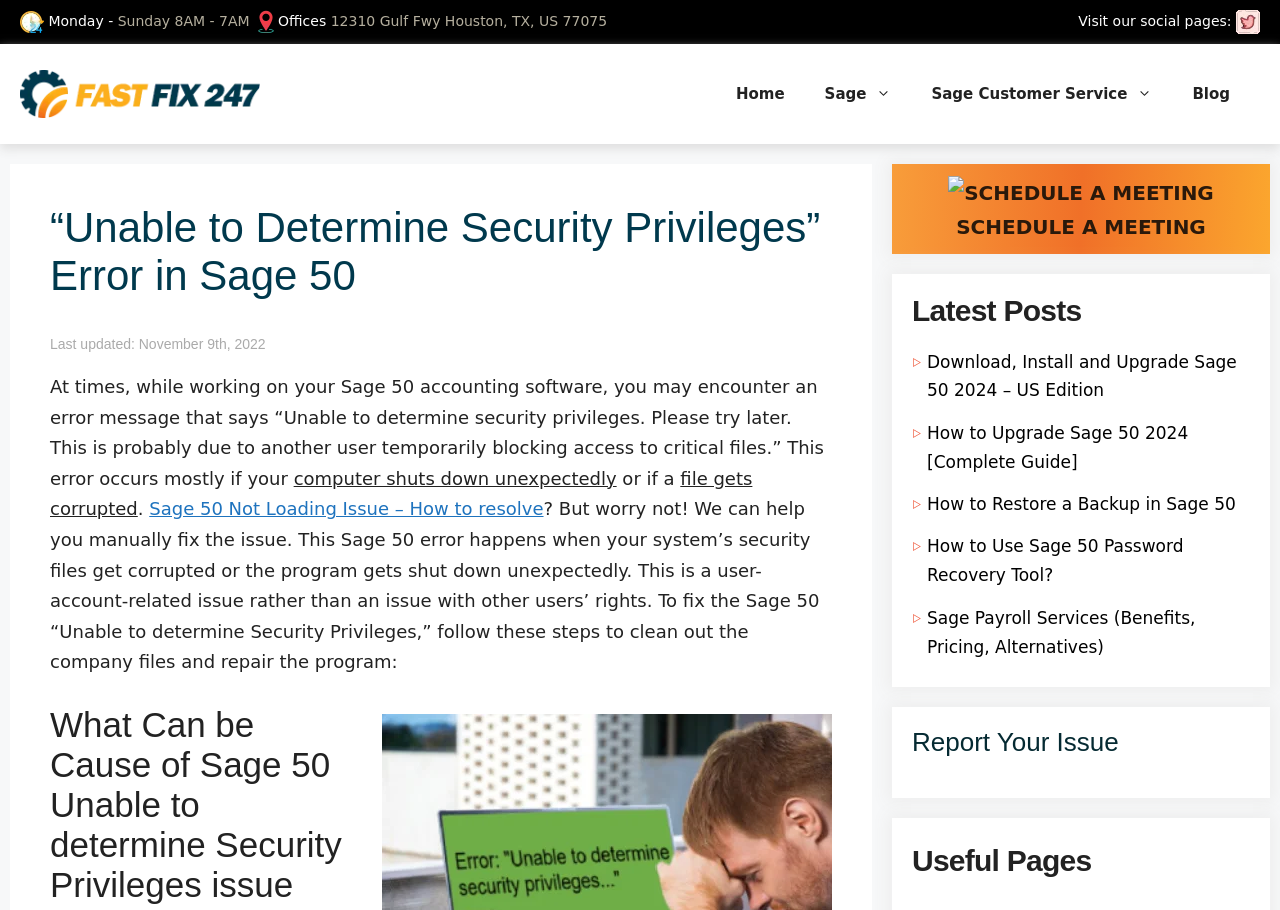Please identify the coordinates of the bounding box that should be clicked to fulfill this instruction: "Read the 'Latest Posts'".

[0.712, 0.323, 0.977, 0.36]